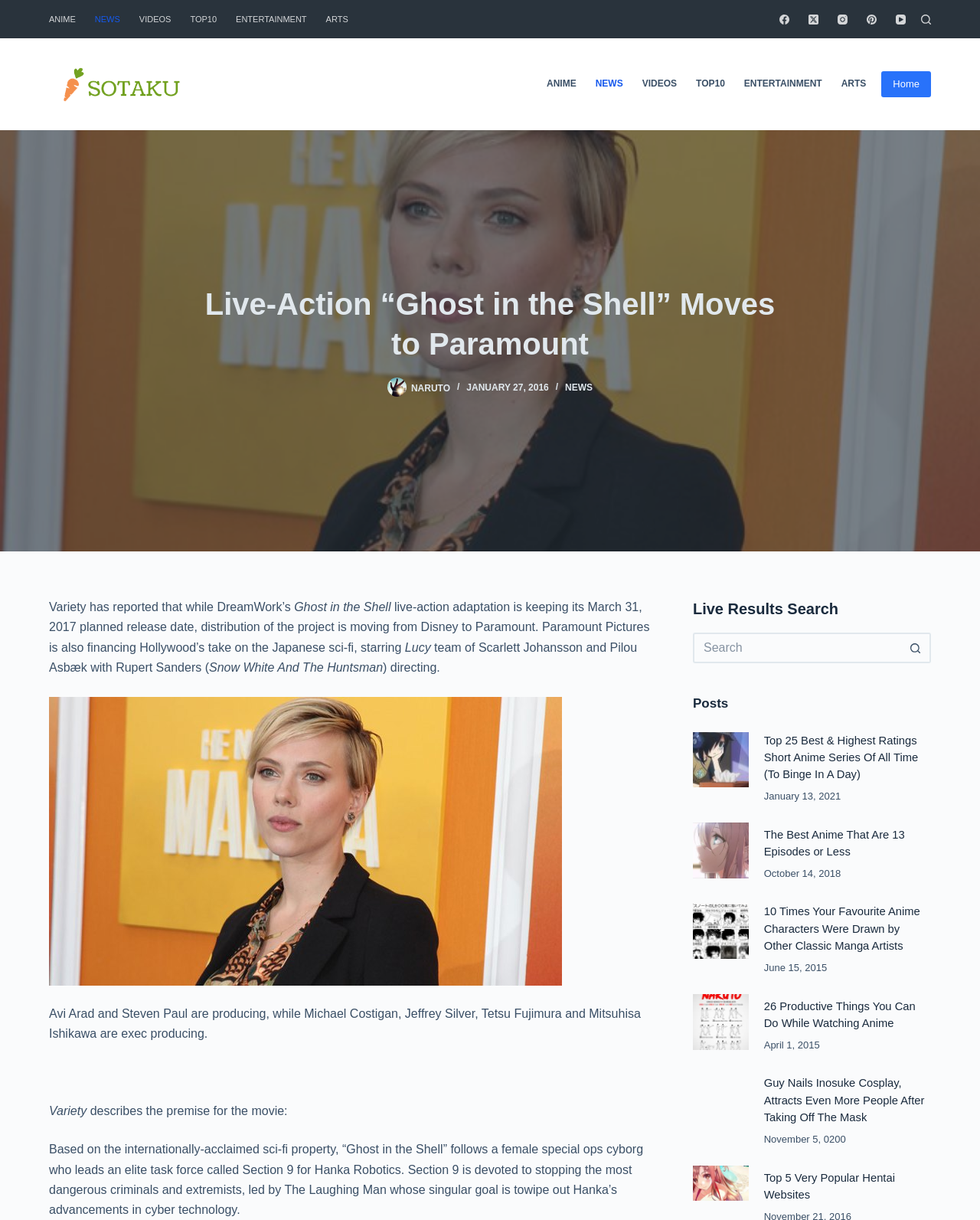What is the release date of the movie?
Refer to the image and offer an in-depth and detailed answer to the question.

The article states that the live-action adaptation of 'Ghost in the Shell' is keeping its planned release date of March 31, 2017.